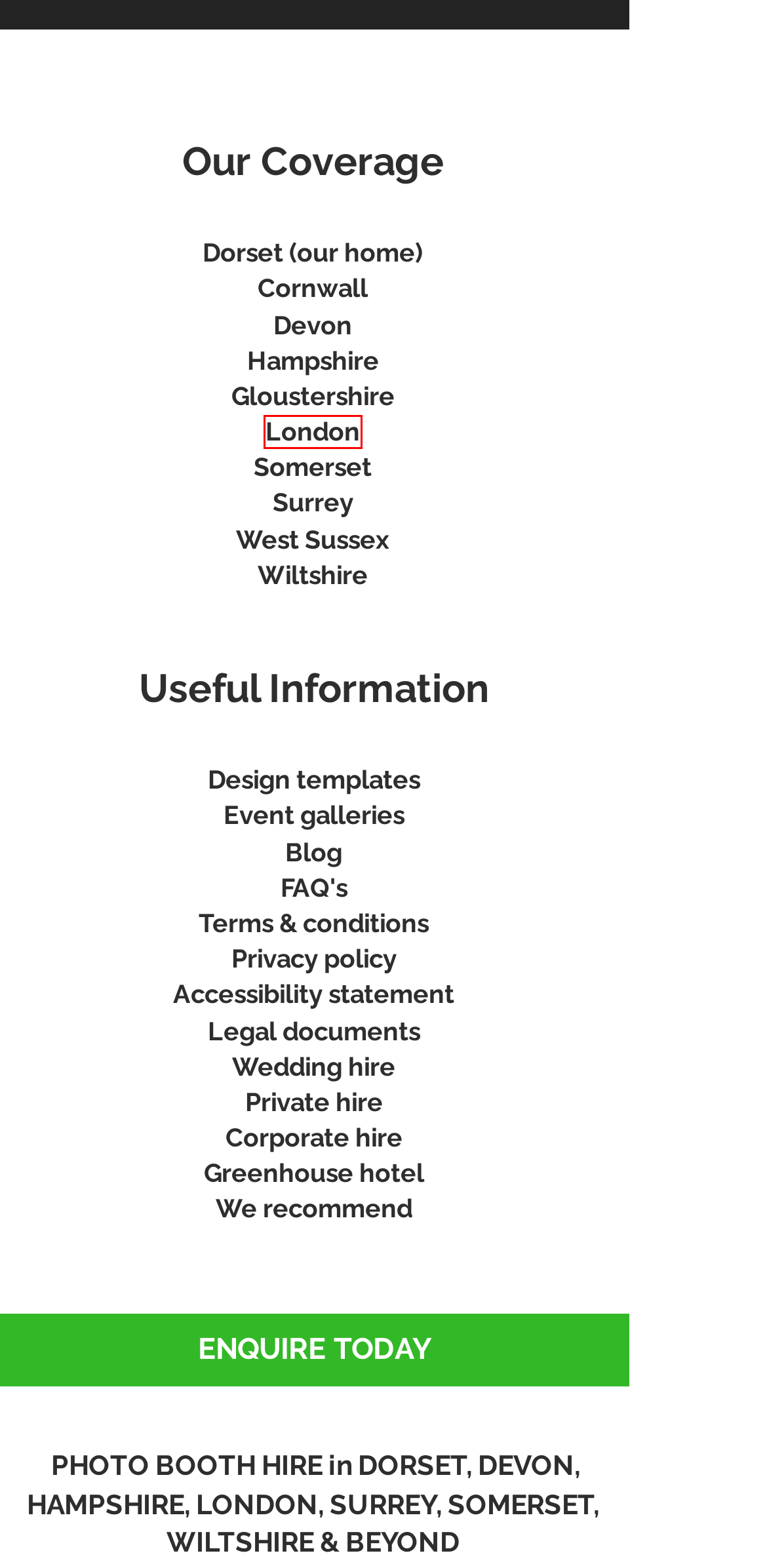Look at the screenshot of a webpage where a red rectangle bounding box is present. Choose the webpage description that best describes the new webpage after clicking the element inside the red bounding box. Here are the candidates:
A. Legal Documents for your photo booth hire | Box Photo Booths
B. Photo Booth Hire London | Box Photo Booths
C. Greenhouse Hotel exclusive | Box Photo Booths
D. Photo Booth Hire Somerset | Box Photo Booths
E. Photo Booth Hire in Wiltshire | Box Photo Booths for Weddings & Events
F. Accessibility Statement with Box Photo Booths
G. Photo Booth Hire in Devon | Box Photo Booths for Weddings & Events
H. Private Photo Booth Hire | Box Photo Booths

B